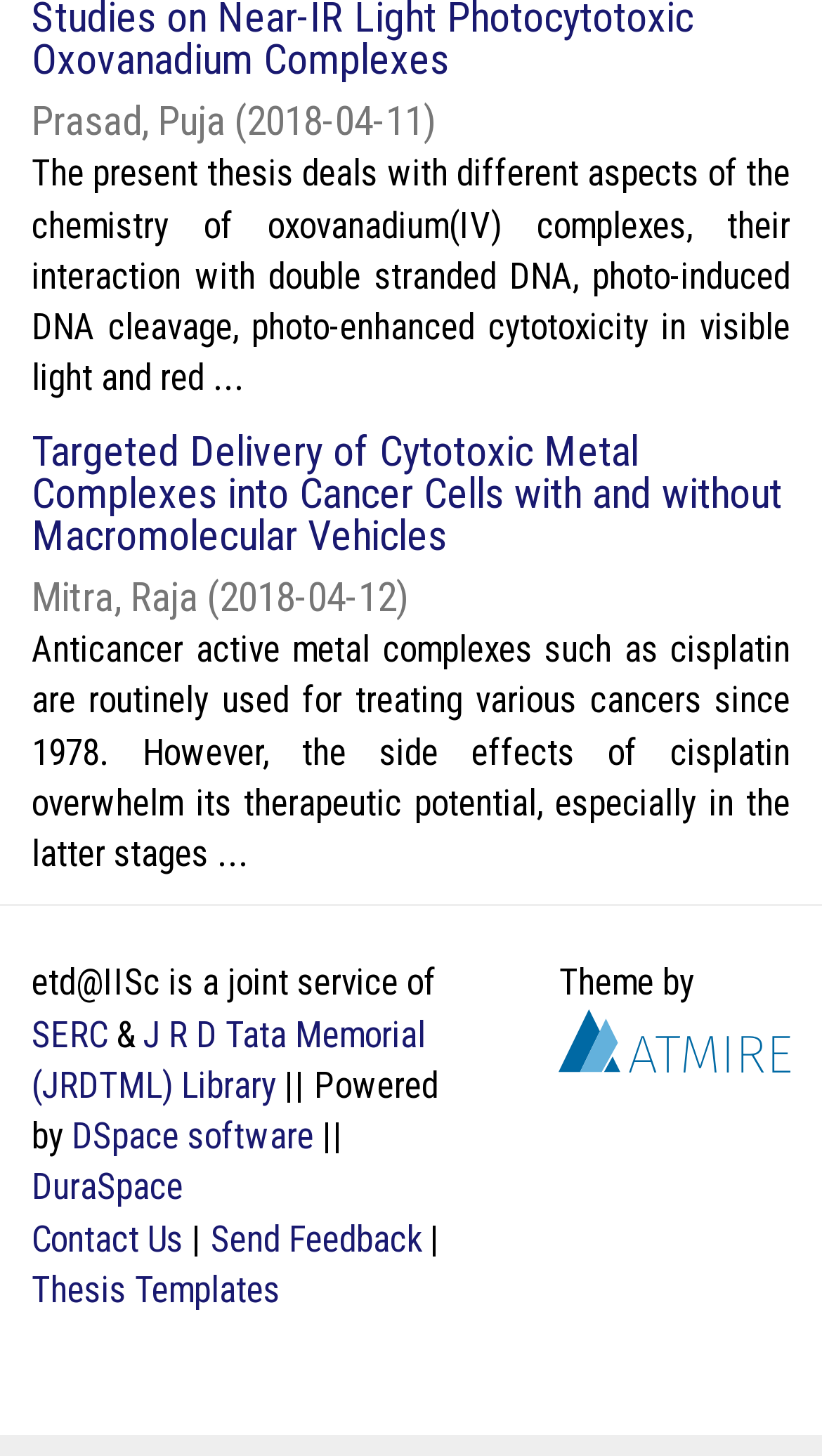Who is the author of the first thesis?
Using the details shown in the screenshot, provide a comprehensive answer to the question.

I looked at the first thesis abstract and found the author's name, 'Prasad, Puja', which is displayed above the thesis title.